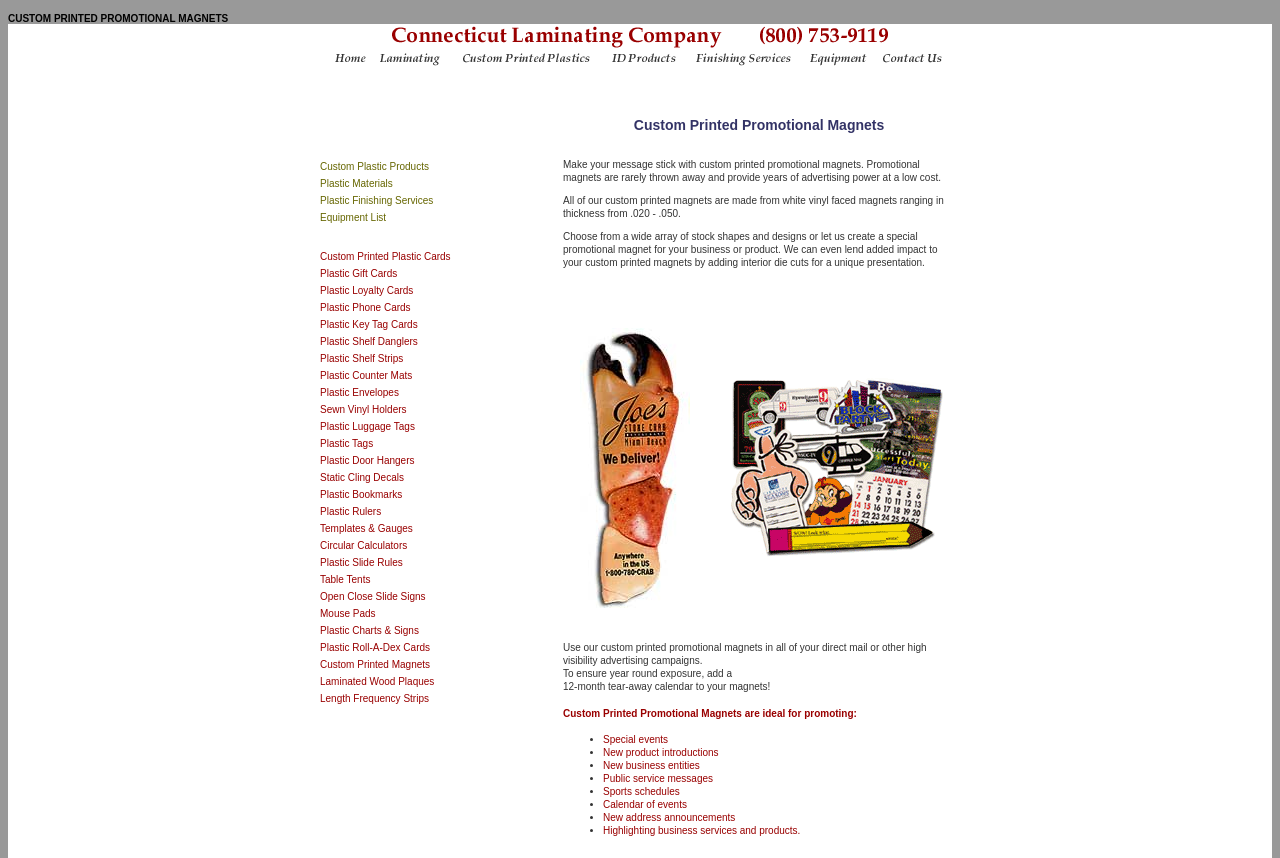Find the UI element described as: "name="FinishingGrayW"" and predict its bounding box coordinates. Ensure the coordinates are four float numbers between 0 and 1, [left, top, right, bottom].

[0.542, 0.062, 0.619, 0.082]